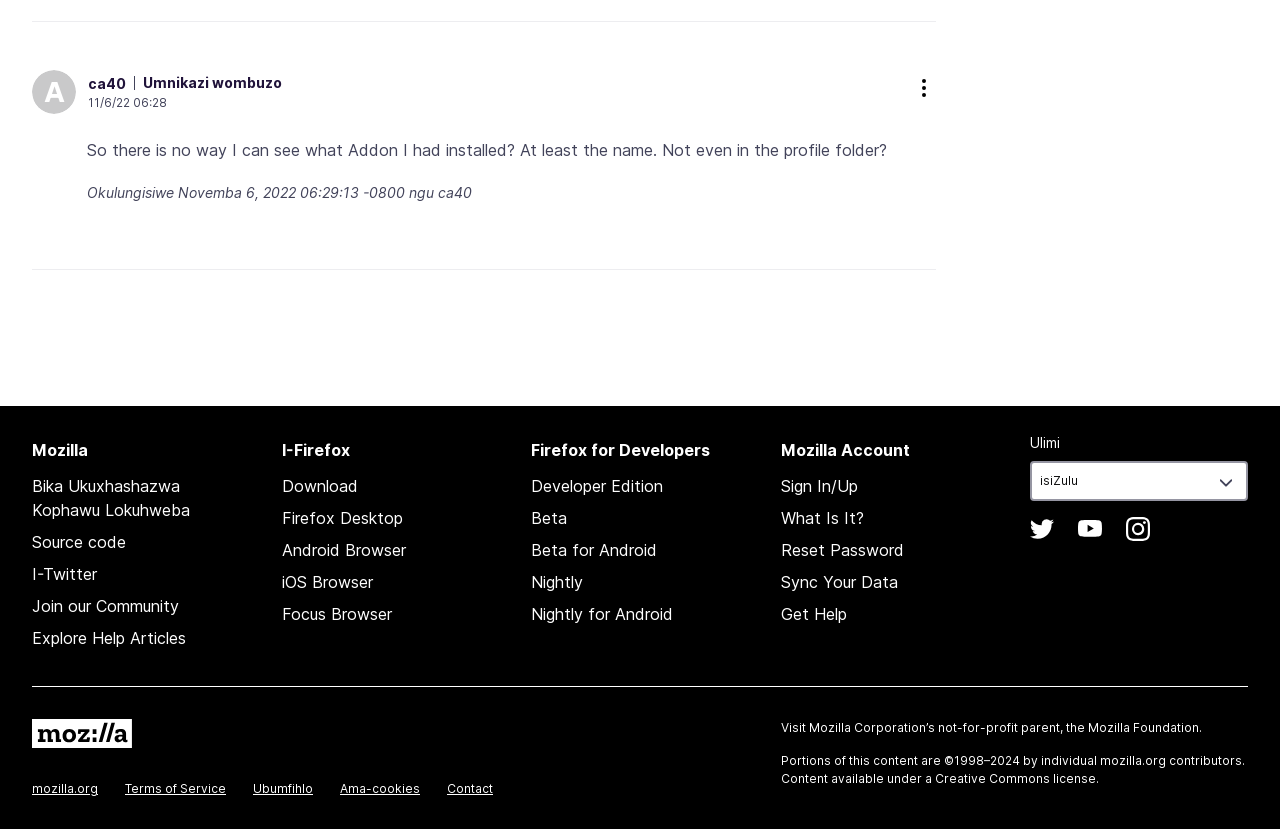Highlight the bounding box coordinates of the element that should be clicked to carry out the following instruction: "Click on the 'Dowload' link". The coordinates must be given as four float numbers ranging from 0 to 1, i.e., [left, top, right, bottom].

None